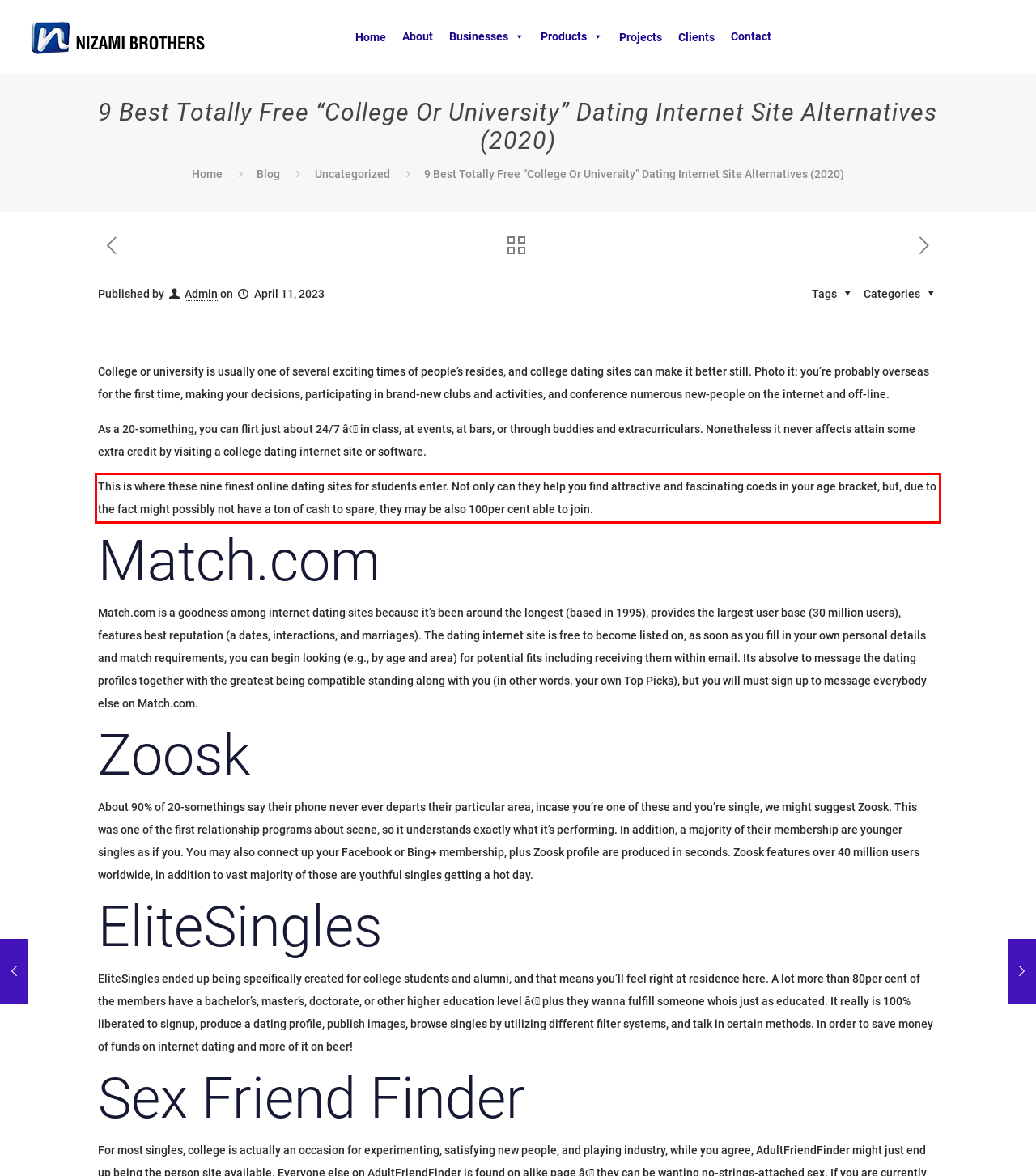Please extract the text content within the red bounding box on the webpage screenshot using OCR.

This is where these nine finest online dating sites for students enter. Not only can they help you find attractive and fascinating coeds in your age bracket, but, due to the fact might possibly not have a ton of cash to spare, they may be also 100per cent able to join.